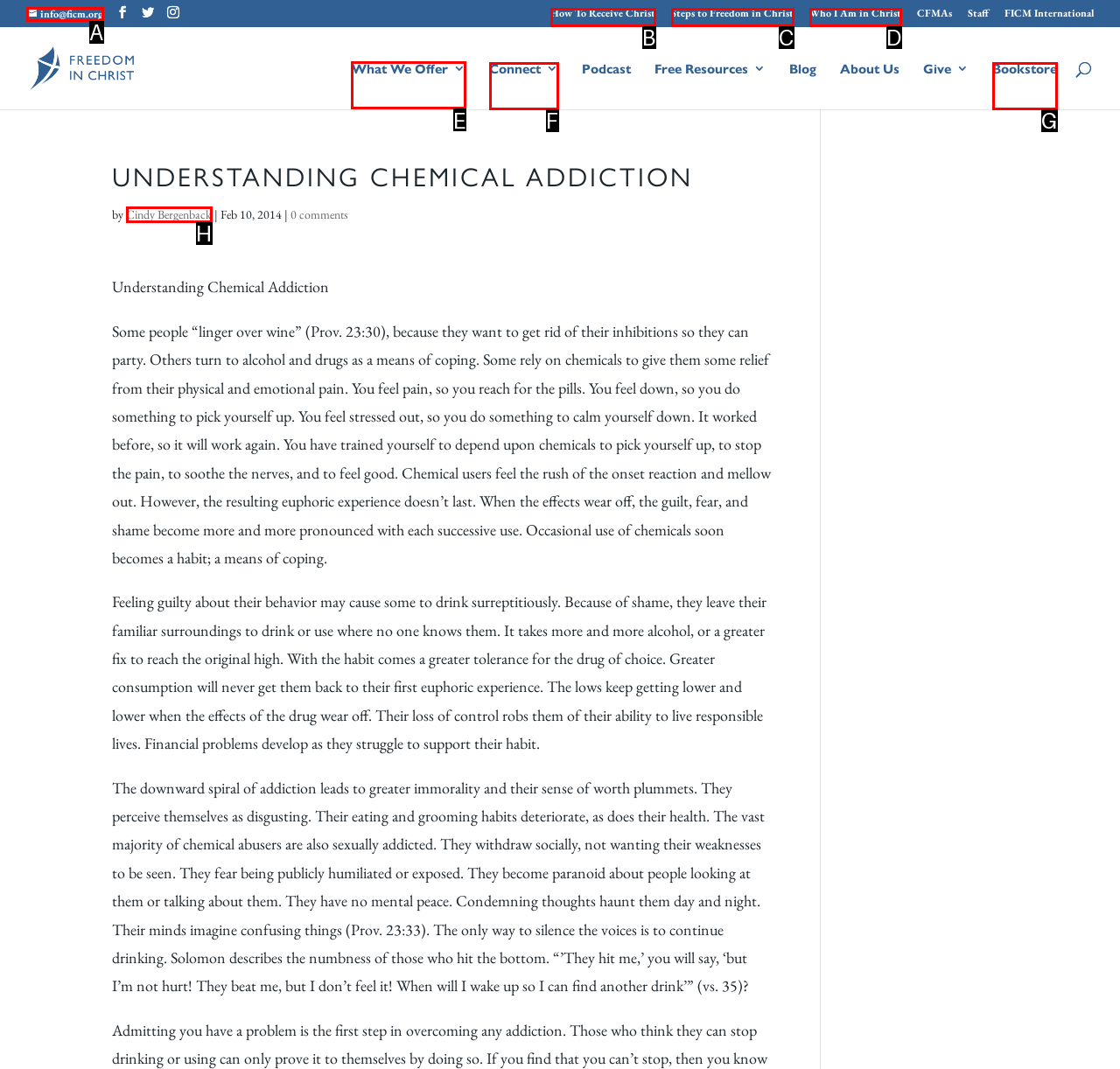Identify the correct UI element to click on to achieve the following task: Explore the 'What We Offer' section Respond with the corresponding letter from the given choices.

E